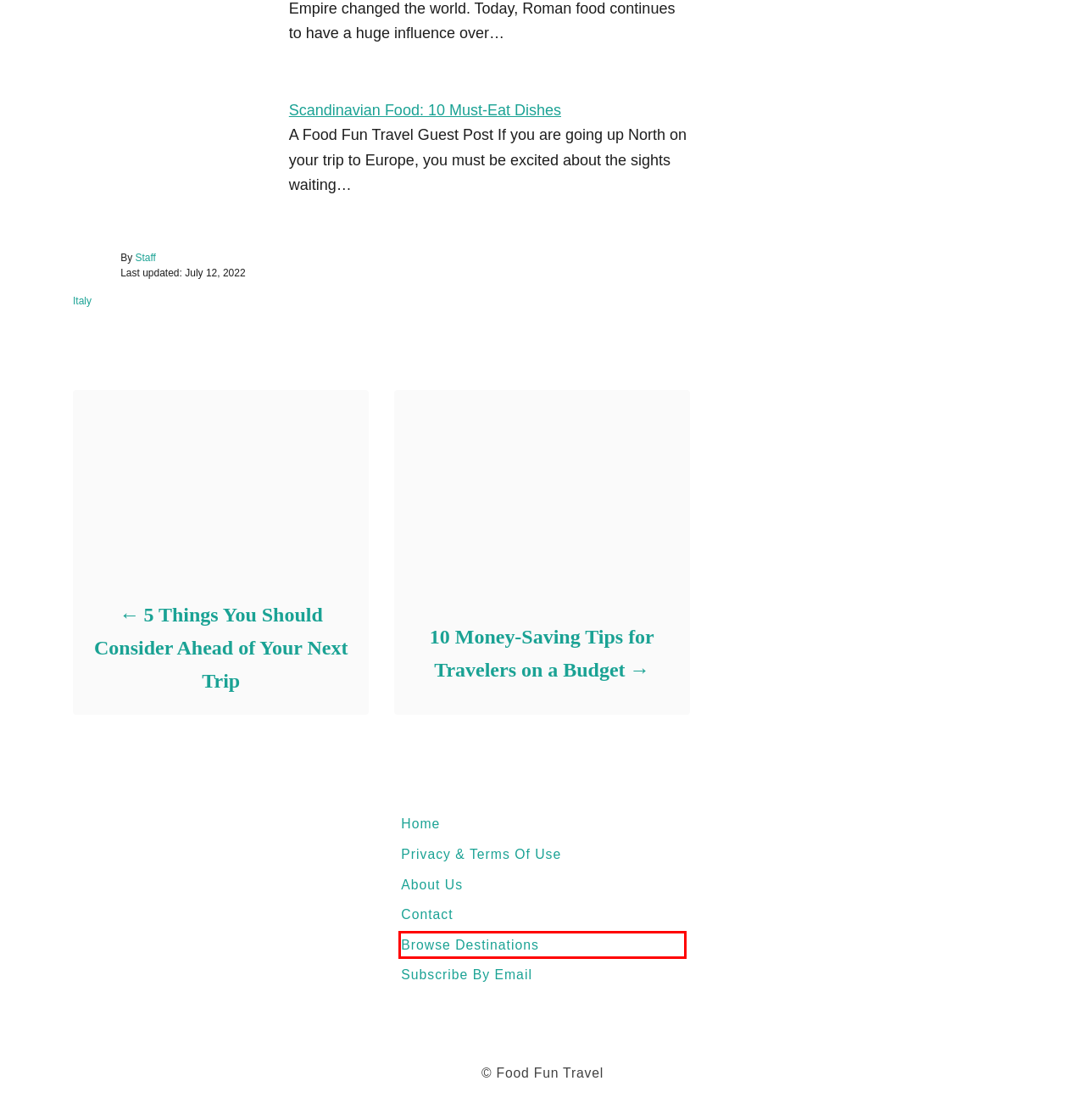Check out the screenshot of a webpage with a red rectangle bounding box. Select the best fitting webpage description that aligns with the new webpage after clicking the element inside the bounding box. Here are the candidates:
A. 10 Money-Saving Tips for Travelers on a Budget | Food Fun Travel Blog
B. Privacy Policy, Terms of Service & Disclaimer | Food Fun Travel Blog
C. About Us - Food Fun Travel
D. Italy Archives | Food Fun Travel Blog
E. Trains to Rome | Book Train Tickets to & from Rome Online
F. Hub: All Destinations (Browse) | Food Fun Travel Blog
G. 5 Things You Should Consider Ahead of Your Next Trip | Food Fun Travel Blog
H. Contact Tommo & Megsy | Food Fun Travel Blog

F